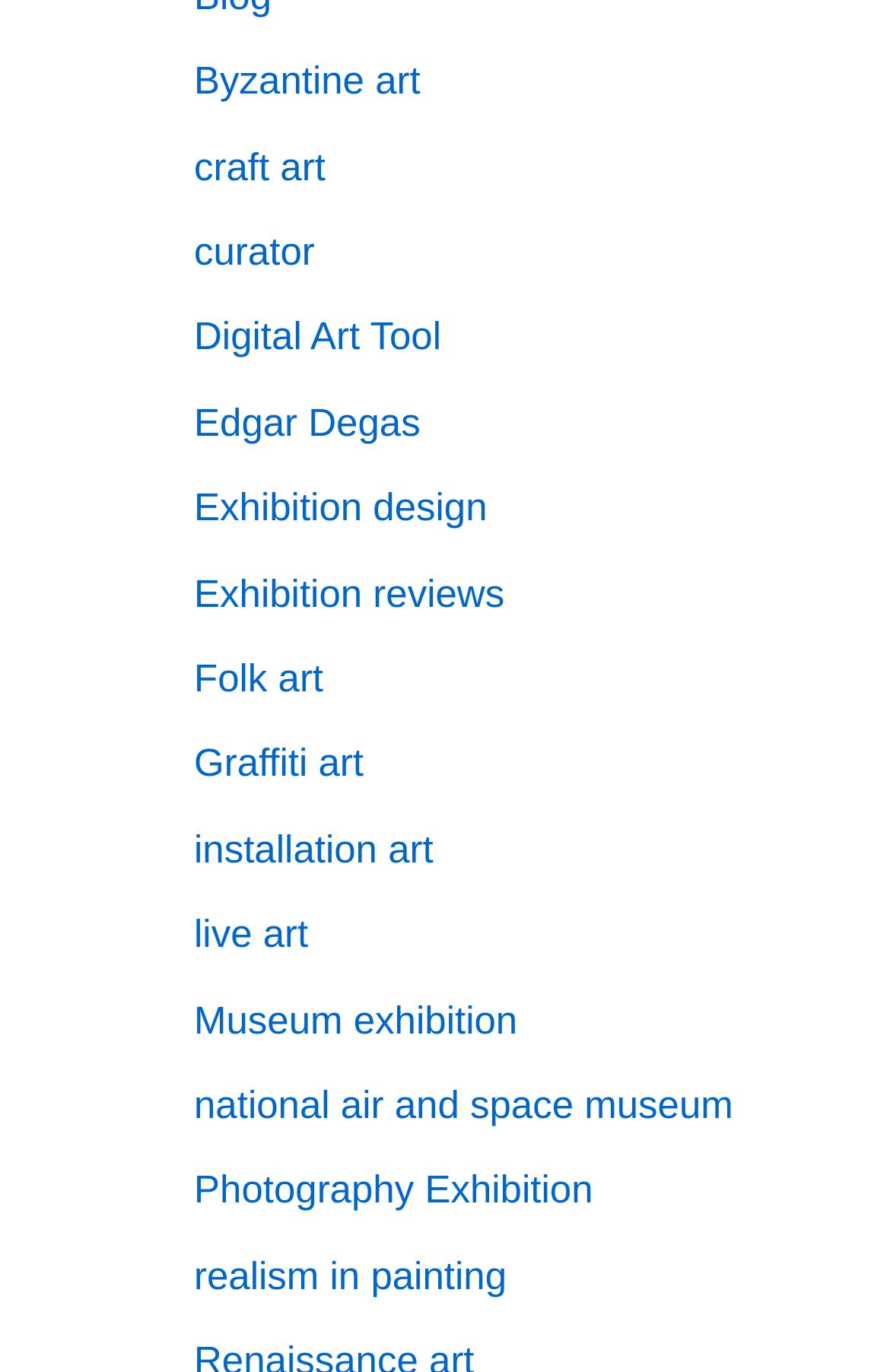Please provide the bounding box coordinates for the element that needs to be clicked to perform the following instruction: "Learn about Digital Art Tool". The coordinates should be given as four float numbers between 0 and 1, i.e., [left, top, right, bottom].

[0.218, 0.23, 0.496, 0.262]